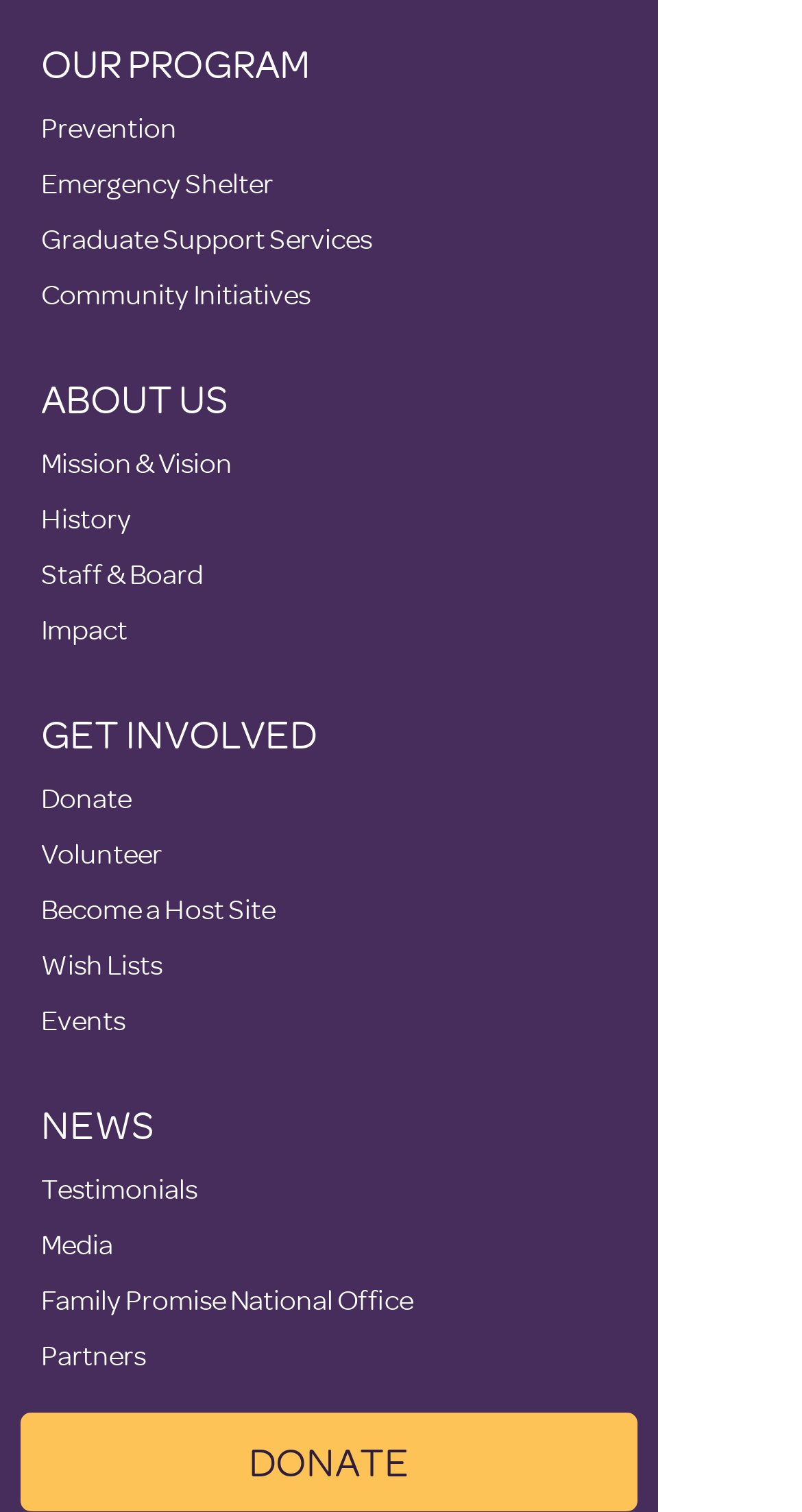Please provide a brief answer to the question using only one word or phrase: 
How many links are under 'NEWS'?

4